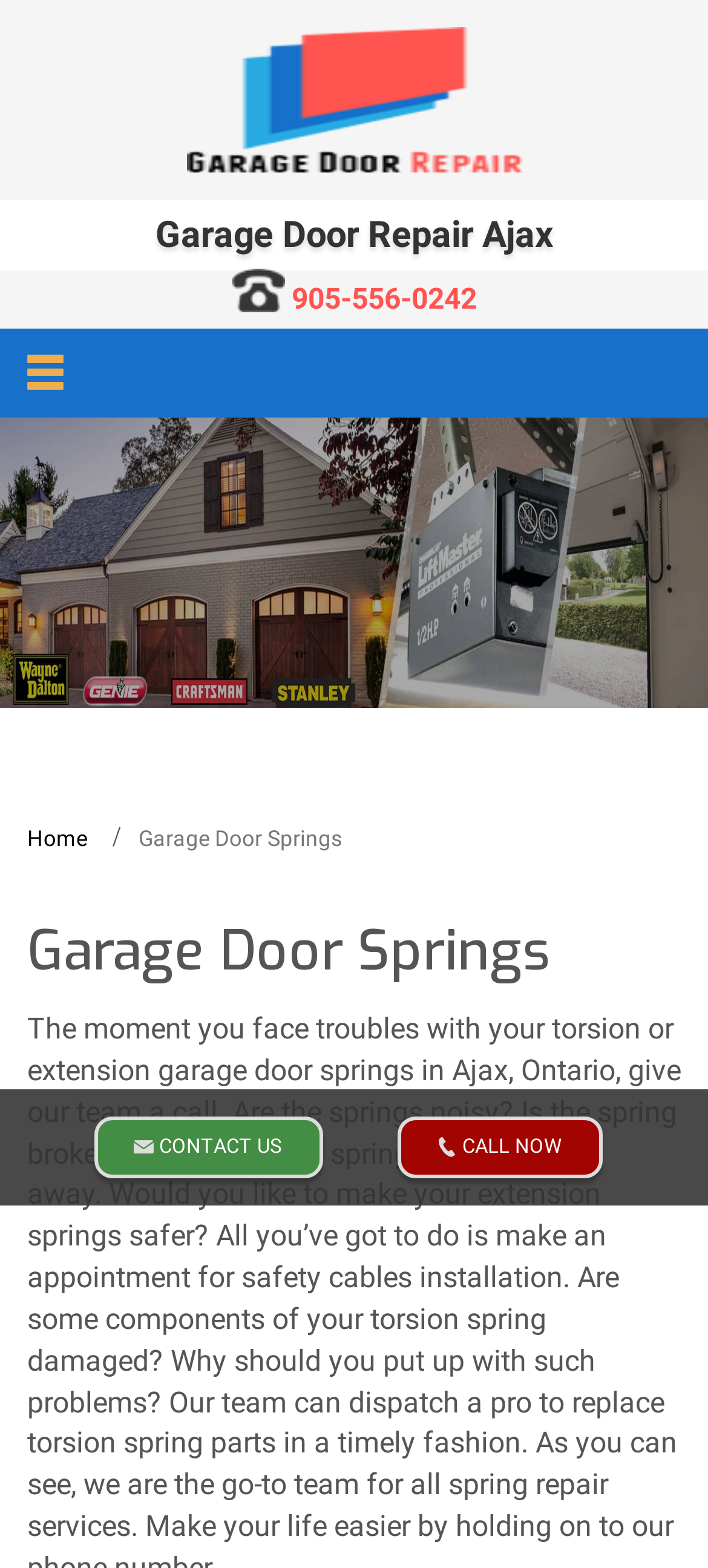Is there a contact us link on the page?
Please provide a comprehensive answer to the question based on the webpage screenshot.

I searched for a link with the text 'CONTACT US' and found it at the bottom of the page, which indicates that there is a contact us link on the page.